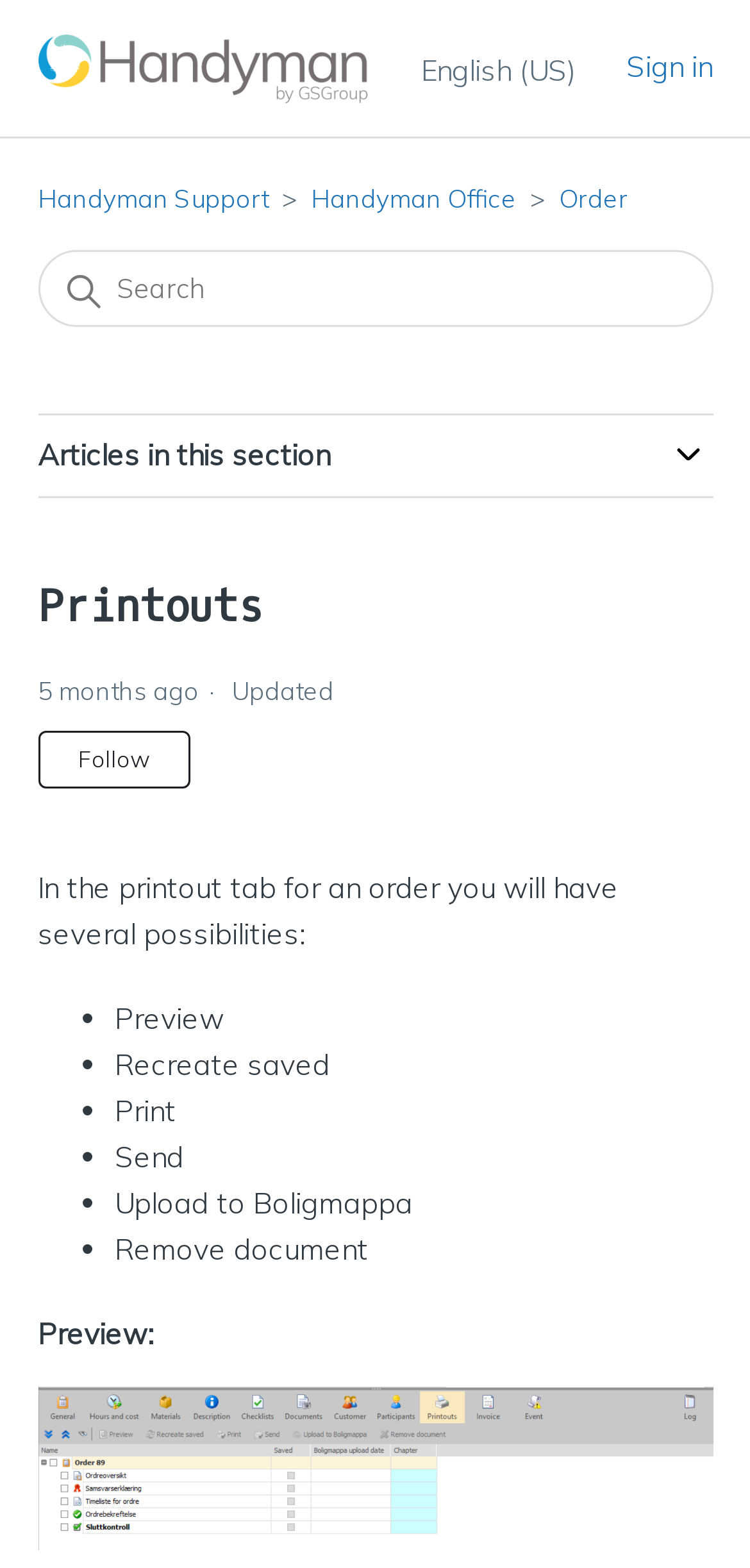Find the bounding box coordinates for the area you need to click to carry out the instruction: "Click on Order". The coordinates should be four float numbers between 0 and 1, indicated as [left, top, right, bottom].

[0.696, 0.117, 0.837, 0.136]